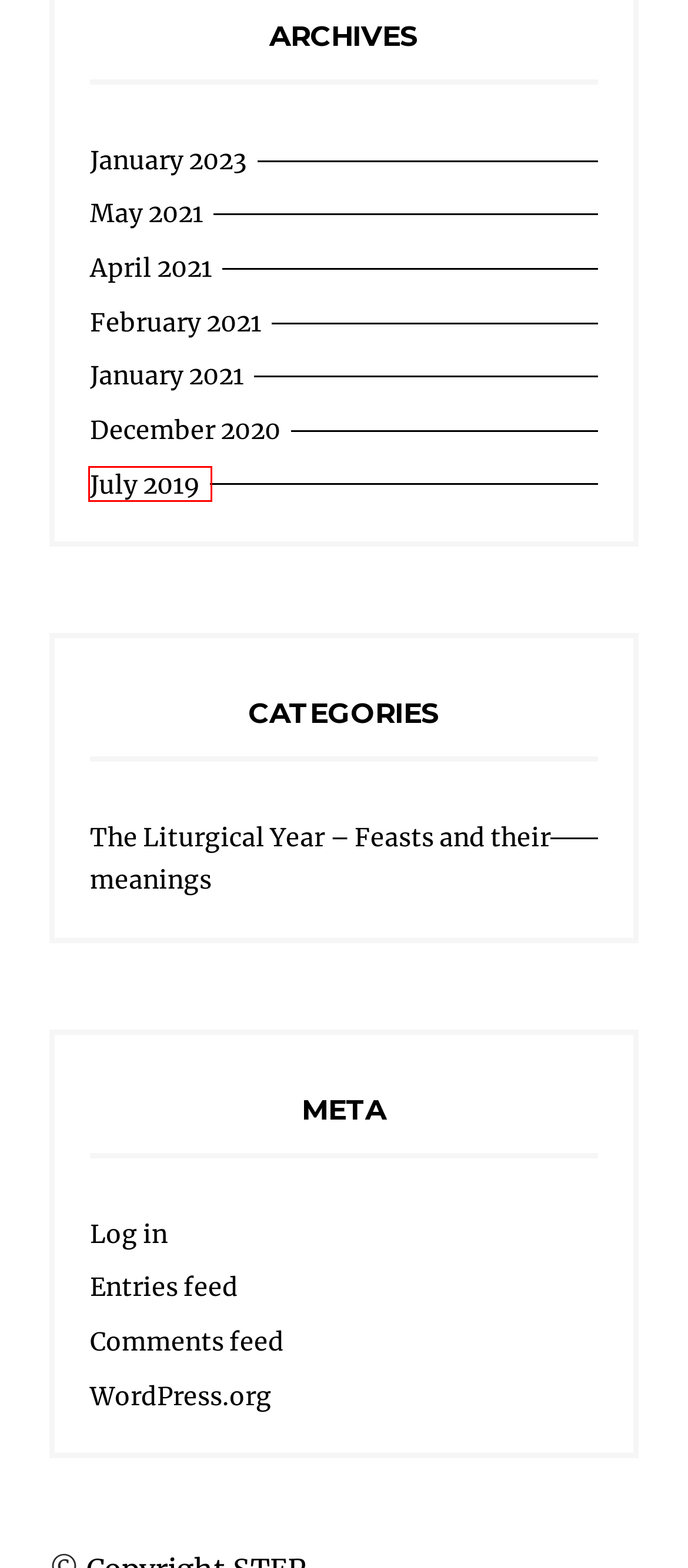Review the screenshot of a webpage which includes a red bounding box around an element. Select the description that best fits the new webpage once the element in the bounding box is clicked. Here are the candidates:
A. Good Catholic Stuff
B. January 2021 – Good Catholic Stuff
C. Blog Tool, Publishing Platform, and CMS – WordPress.org
D. July 2019 – Good Catholic Stuff
E. Log In ‹ Good Catholic Stuff — WordPress
F. The Liturgical Year – Feasts and their meanings – Good Catholic Stuff
G. May 2021 – Good Catholic Stuff
H. January 2023 – Good Catholic Stuff

D